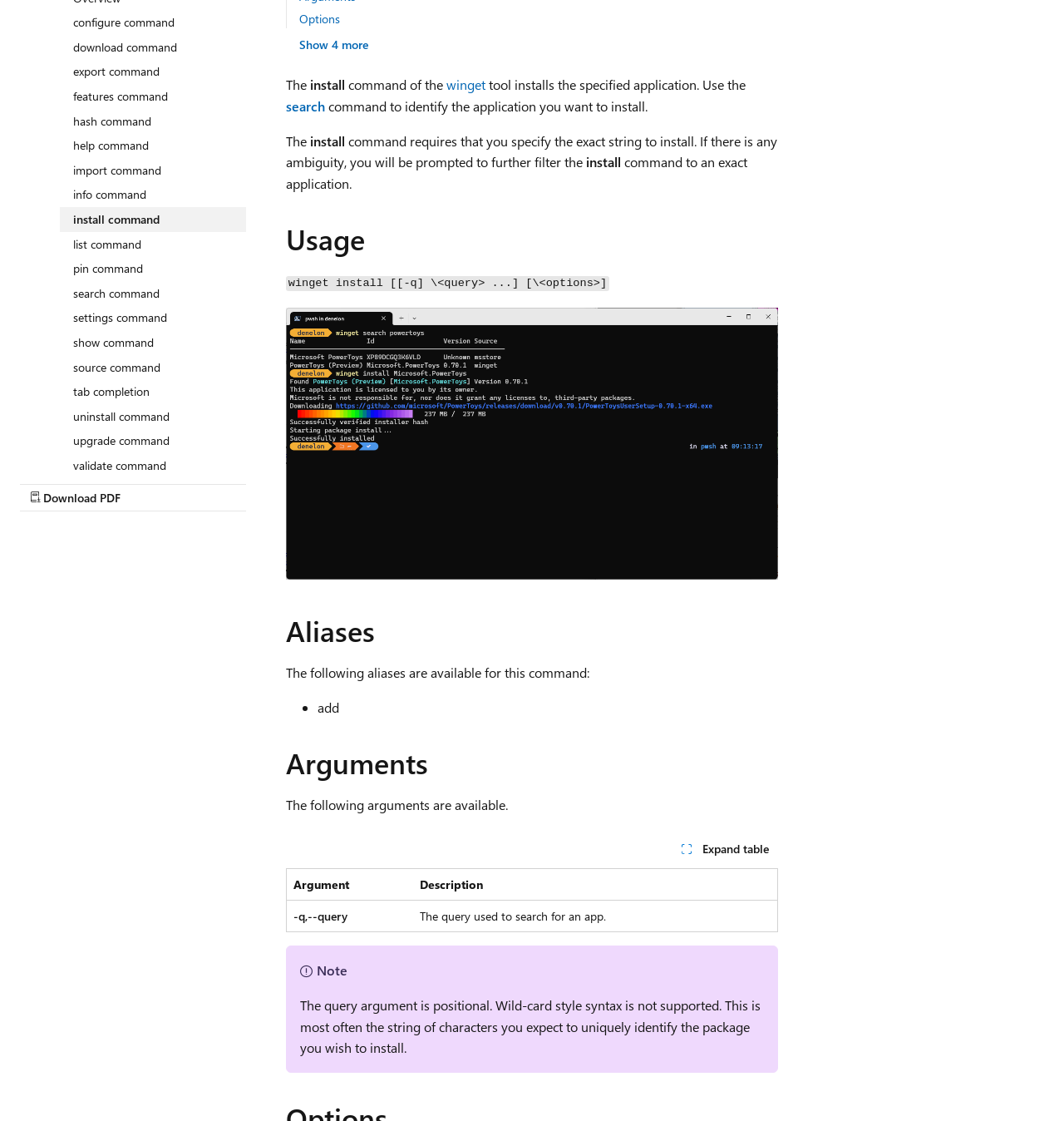Identify the bounding box for the described UI element. Provide the coordinates in (top-left x, top-left y, bottom-right x, bottom-right y) format with values ranging from 0 to 1: Options

[0.281, 0.009, 0.32, 0.023]